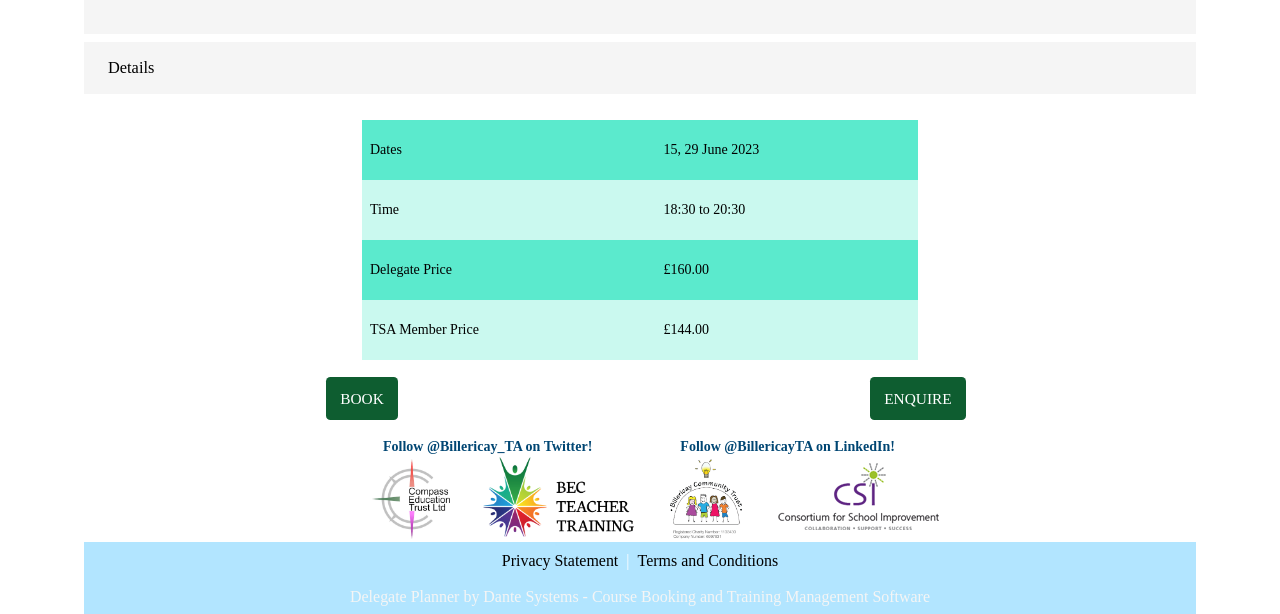What is the event date?
Please provide a comprehensive answer based on the visual information in the image.

The event date can be found in the table under the 'Details' heading, in the first row, second column, which says '15, 29 June 2023'.